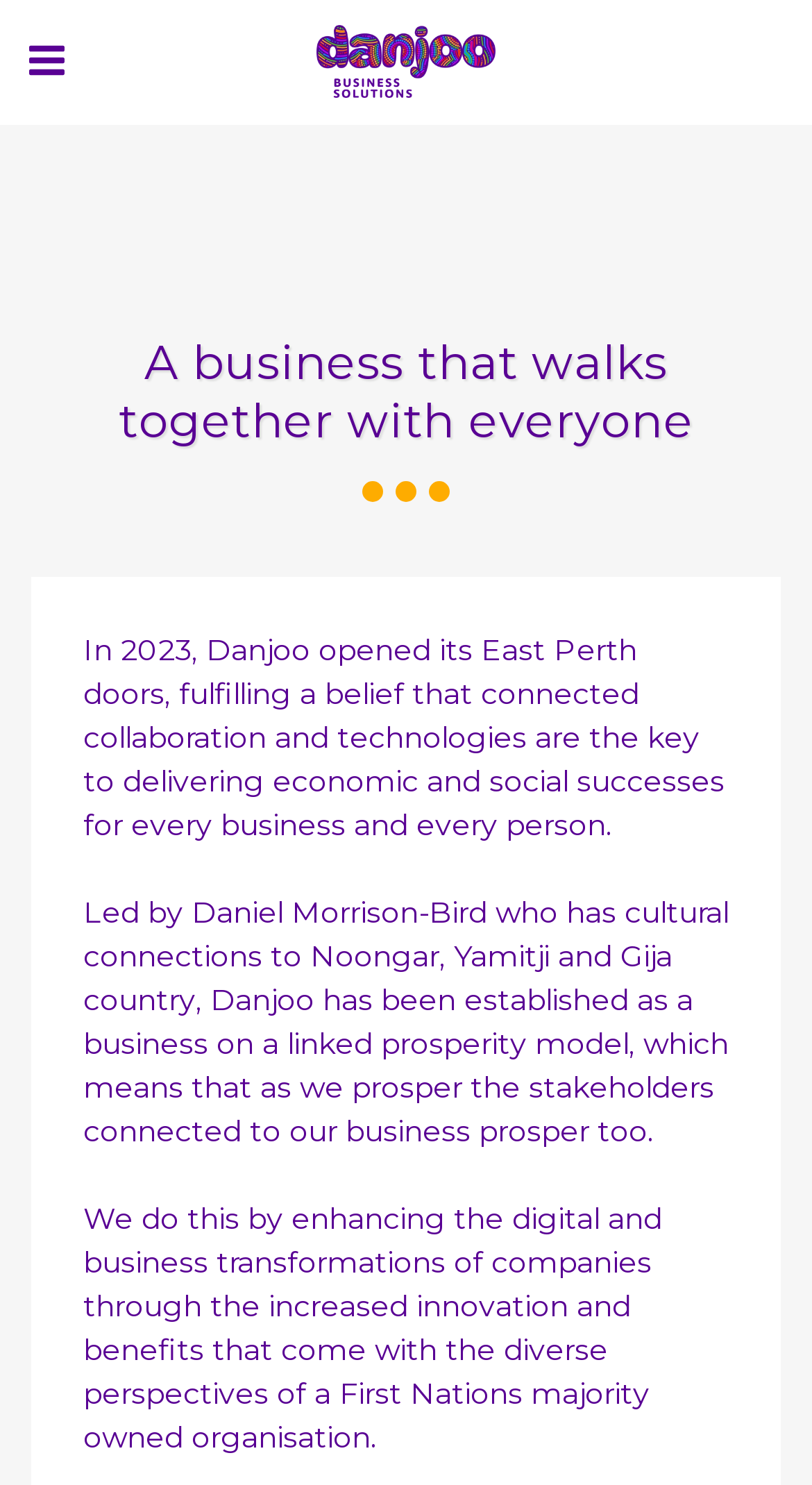What is the main goal of Danjoo Business Solutions?
Look at the screenshot and respond with one word or a short phrase.

Delivering economic and social successes